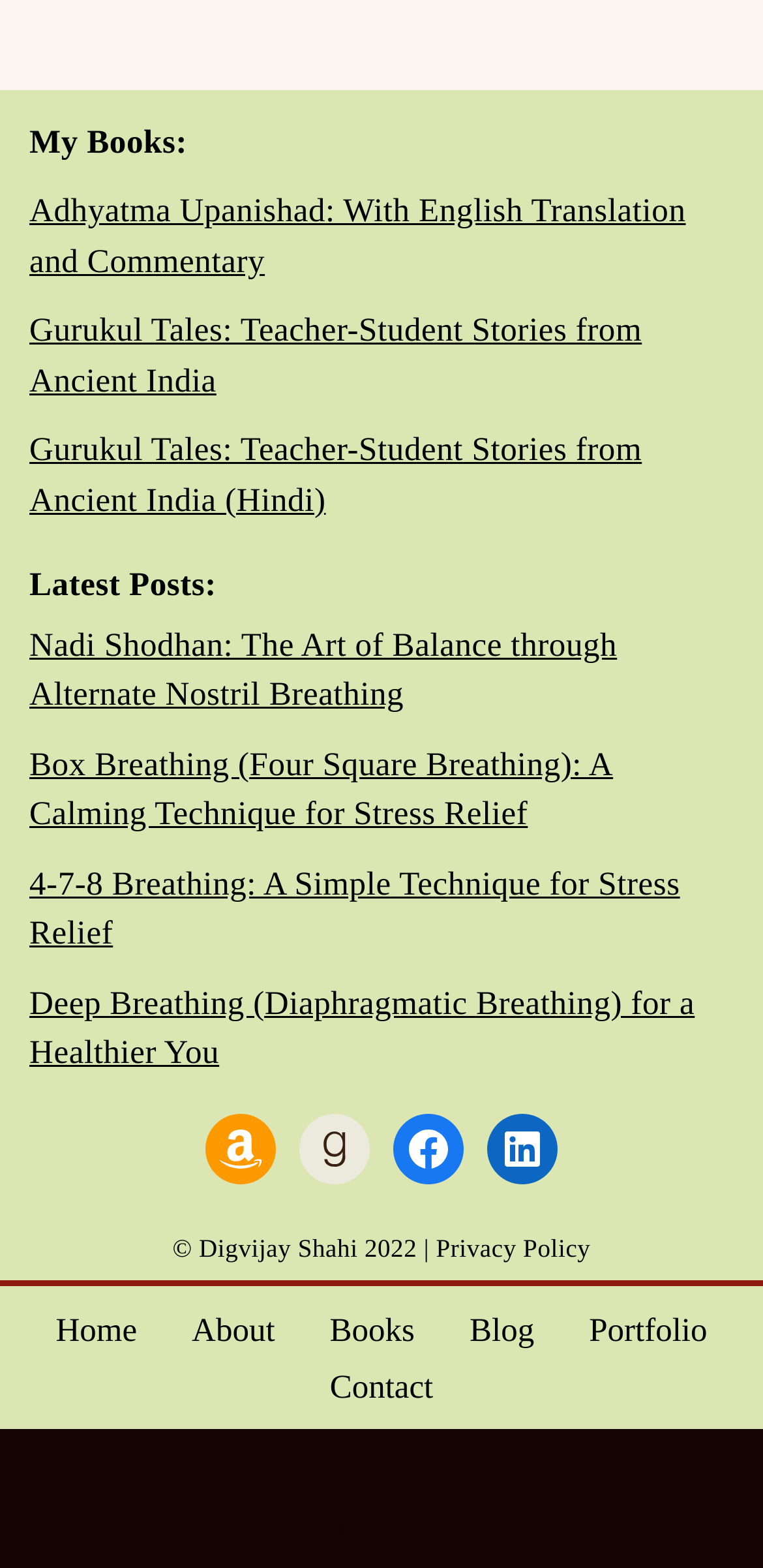Respond to the question below with a concise word or phrase:
What type of content is listed under 'Latest Posts'?

Blog post titles